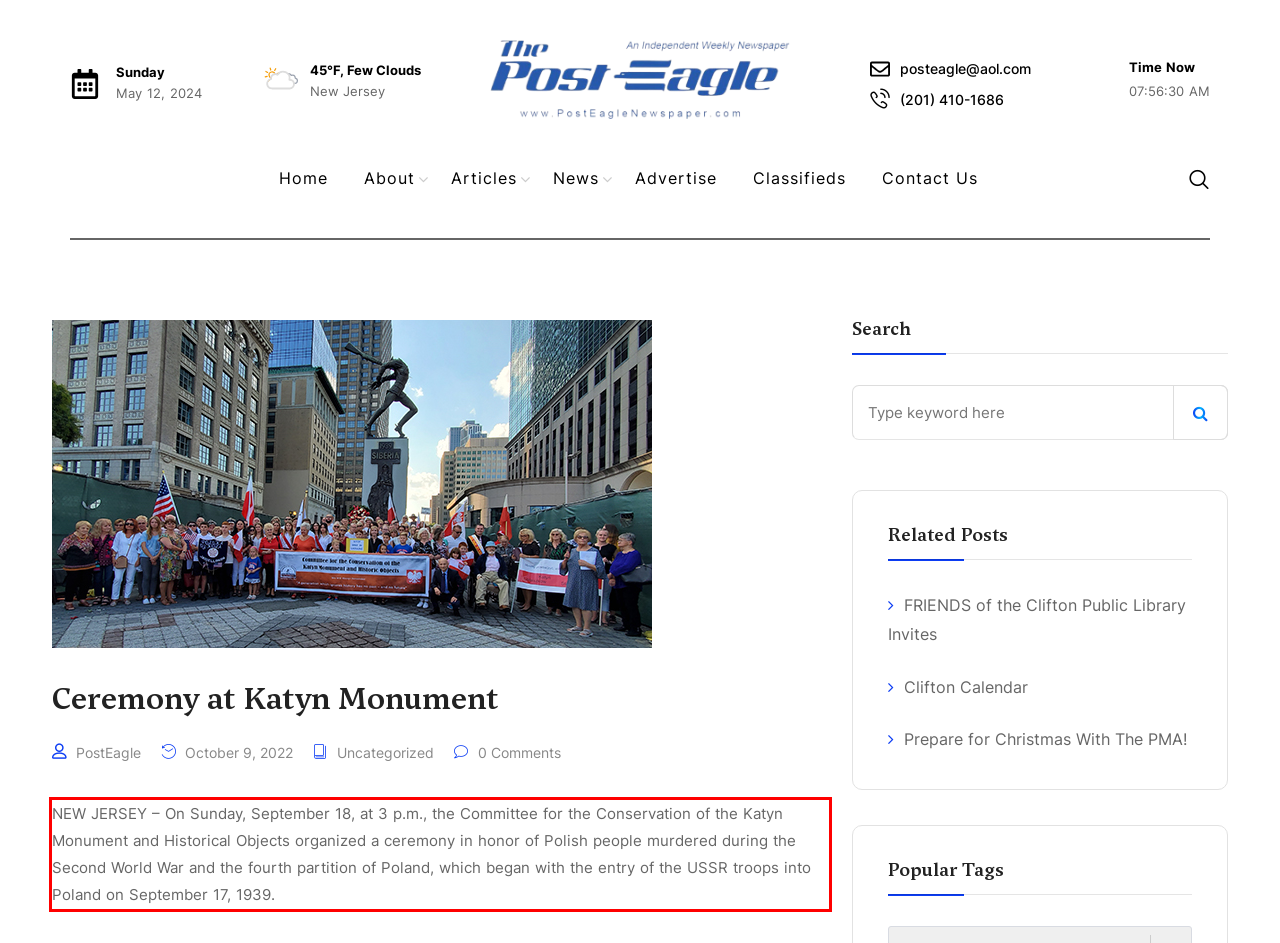You are provided with a screenshot of a webpage that includes a UI element enclosed in a red rectangle. Extract the text content inside this red rectangle.

NEW JERSEY – On Sunday, September 18, at 3 p.m., the Committee for the Conservation of the Katyn Monument and Historical Objects organized a ceremony in honor of Polish people murdered during the Second World War and the fourth partition of Poland, which began with the entry of the USSR troops into Poland on September 17, 1939.